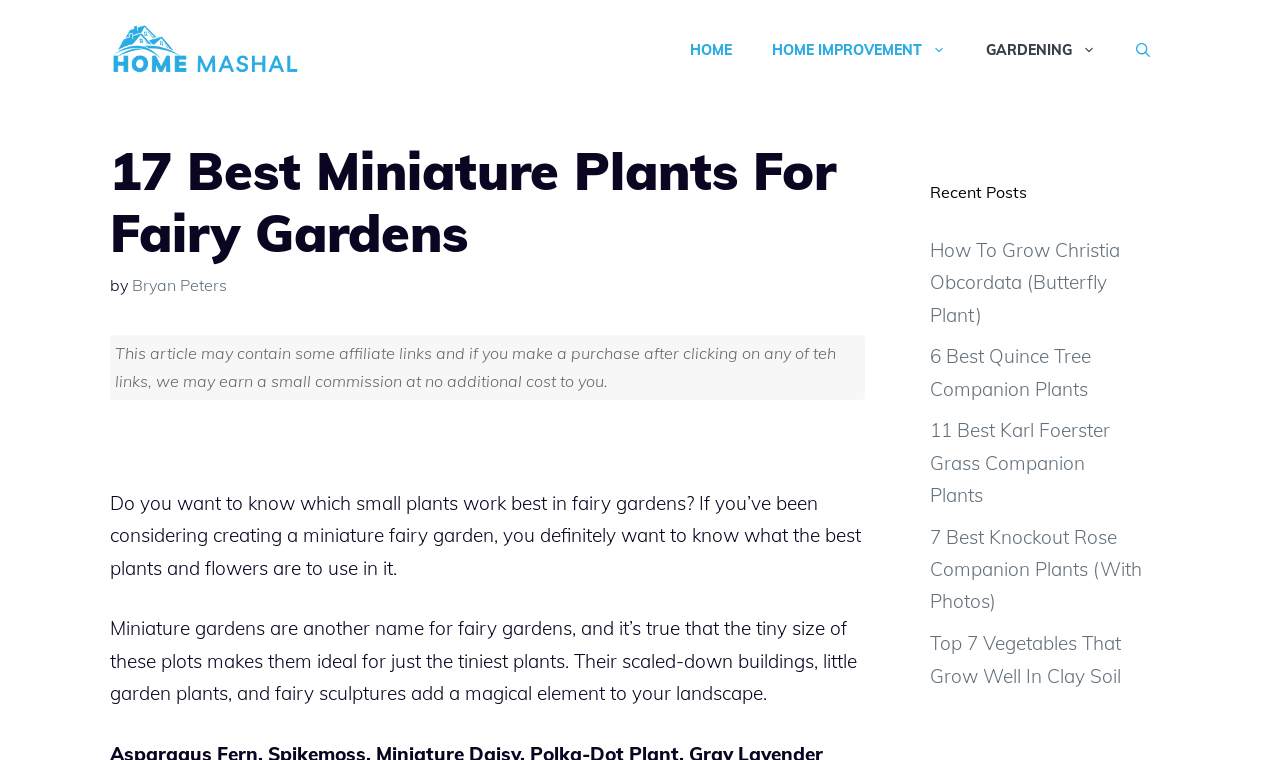Please locate the bounding box coordinates for the element that should be clicked to achieve the following instruction: "view recent posts". Ensure the coordinates are given as four float numbers between 0 and 1, i.e., [left, top, right, bottom].

[0.727, 0.237, 0.895, 0.268]